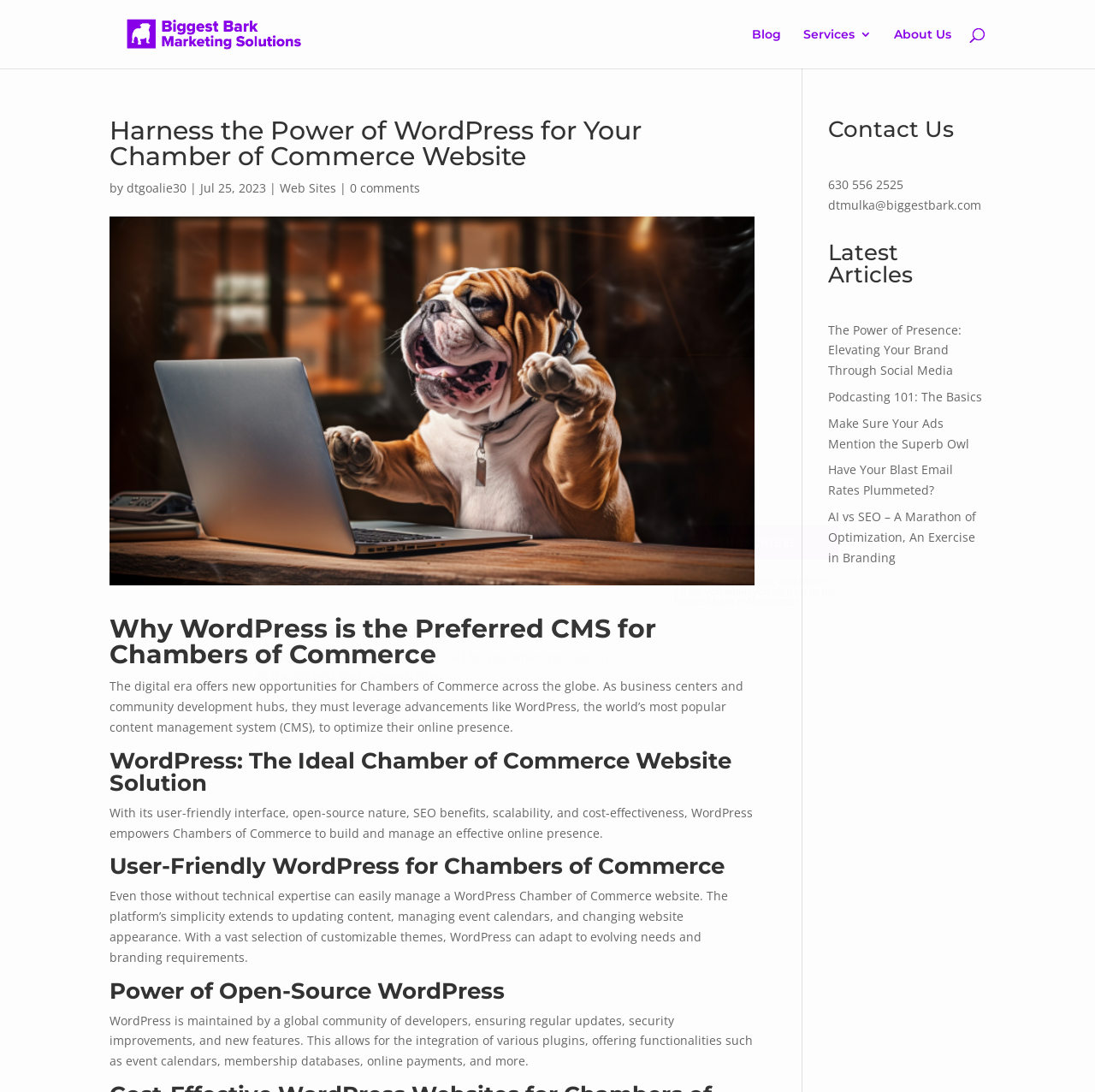Locate the bounding box coordinates of the clickable element to fulfill the following instruction: "Subscribe to the newsletter". Provide the coordinates as four float numbers between 0 and 1 in the format [left, top, right, bottom].

[0.616, 0.482, 0.766, 0.512]